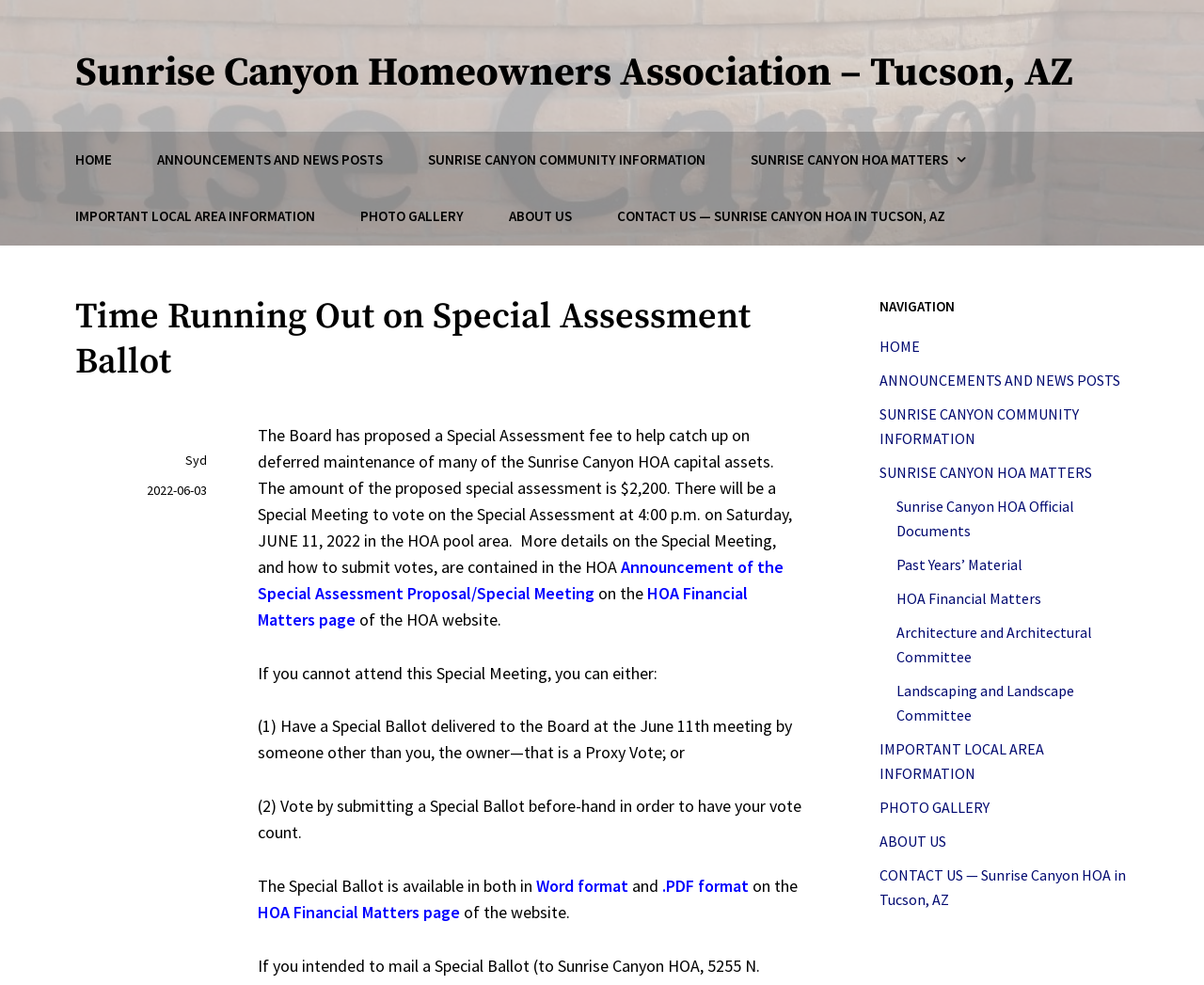Describe every aspect of the webpage comprehensively.

This webpage is about the Sunrise Canyon Homeowners Association in Tucson, Arizona. At the top, there is a link to the association's name, followed by a brief description of the community as a "Sun-Loving Community in the Catalina Foothills of Tucson, Arizona". Below this, there are six main navigation links: "HOME", "ANNOUNCEMENTS AND NEWS POSTS", "SUNRISE CANYON COMMUNITY INFORMATION", "SUNRISE CANYON HOA MATTERS", "IMPORTANT LOCAL AREA INFORMATION", and "PHOTO GALLERY", "ABOUT US", and "CONTACT US".

The main content of the page is an announcement about a Special Assessment Ballot, with a heading "Time Running Out on Special Assessment Ballot". The announcement explains that the Board has proposed a Special Assessment fee to help with deferred maintenance of the HOA's capital assets, and that there will be a Special Meeting to vote on the proposal. The meeting details and voting instructions are provided, including the option to submit a Special Ballot before the meeting.

On the right side of the page, there is a complementary section with a heading "NAVIGATION", which duplicates the main navigation links. Below this, there are additional links to "Sunrise Canyon HOA Official Documents", "Past Years’ Material", "HOA Financial Matters", "Architecture and Architectural Committee", "Landscaping and Landscape Committee", and other local area information.